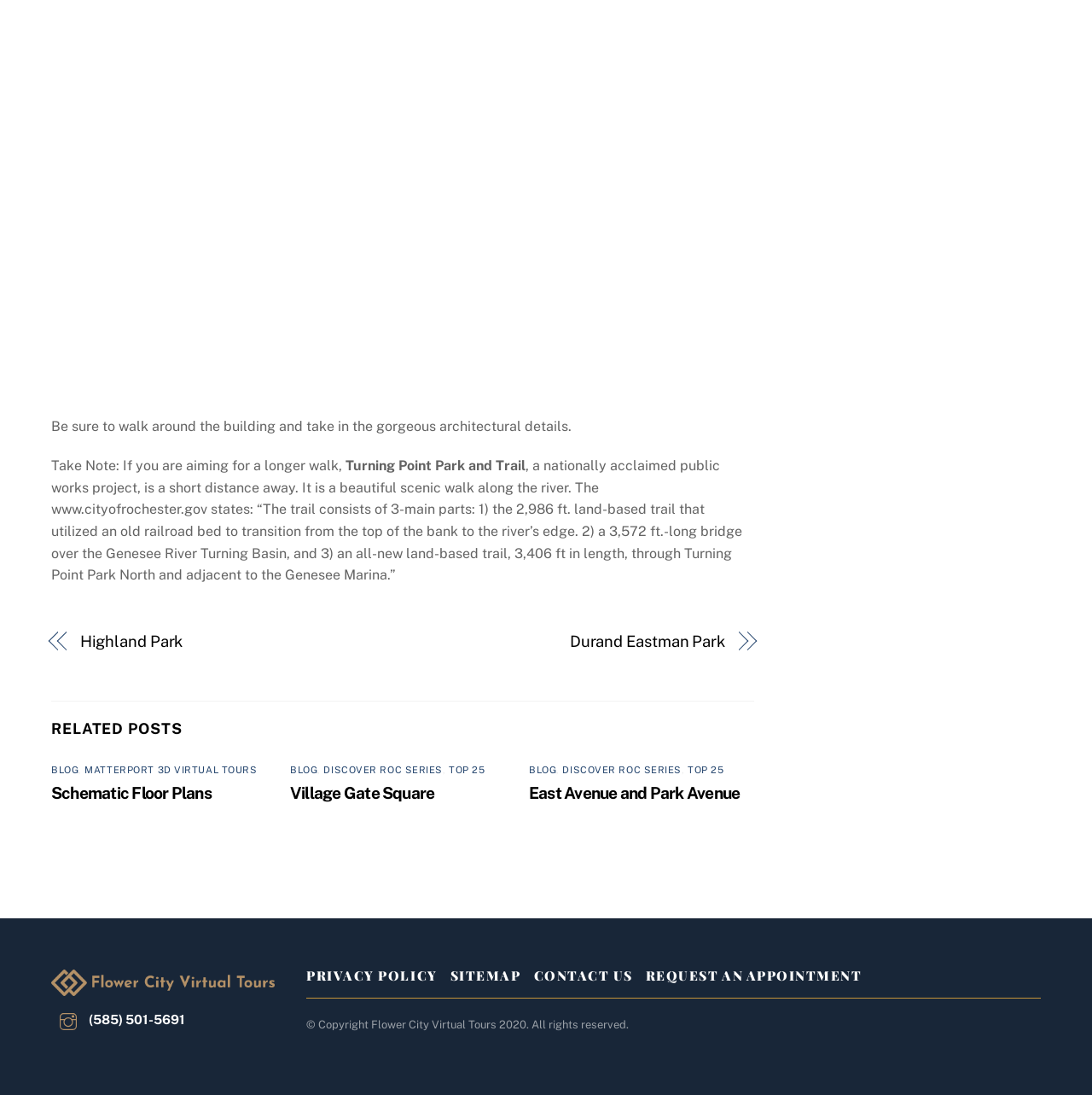Specify the bounding box coordinates of the area to click in order to follow the given instruction: "Explore Schematic Floor Plans."

[0.047, 0.715, 0.253, 0.732]